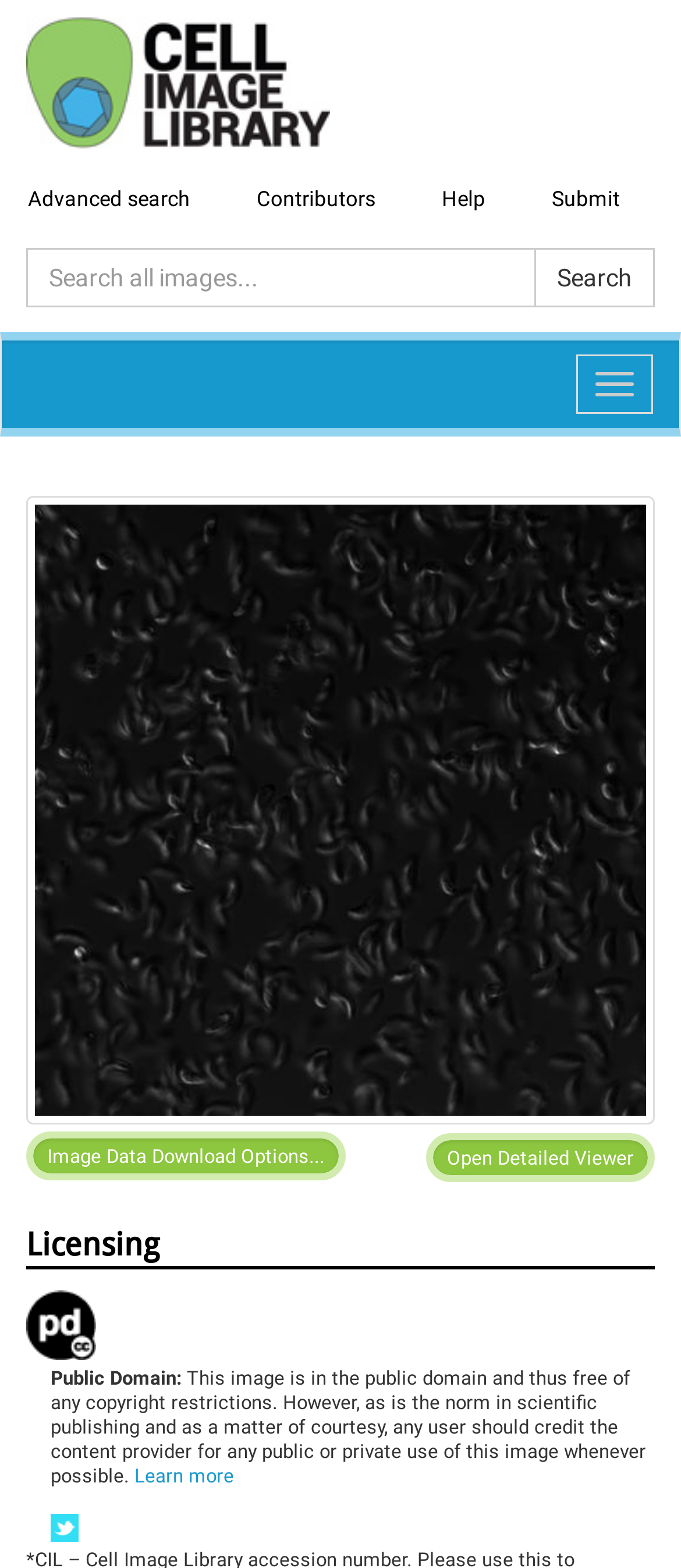Find the bounding box of the element with the following description: "alt="Logo"". The coordinates must be four float numbers between 0 and 1, formatted as [left, top, right, bottom].

[0.038, 0.011, 0.962, 0.095]